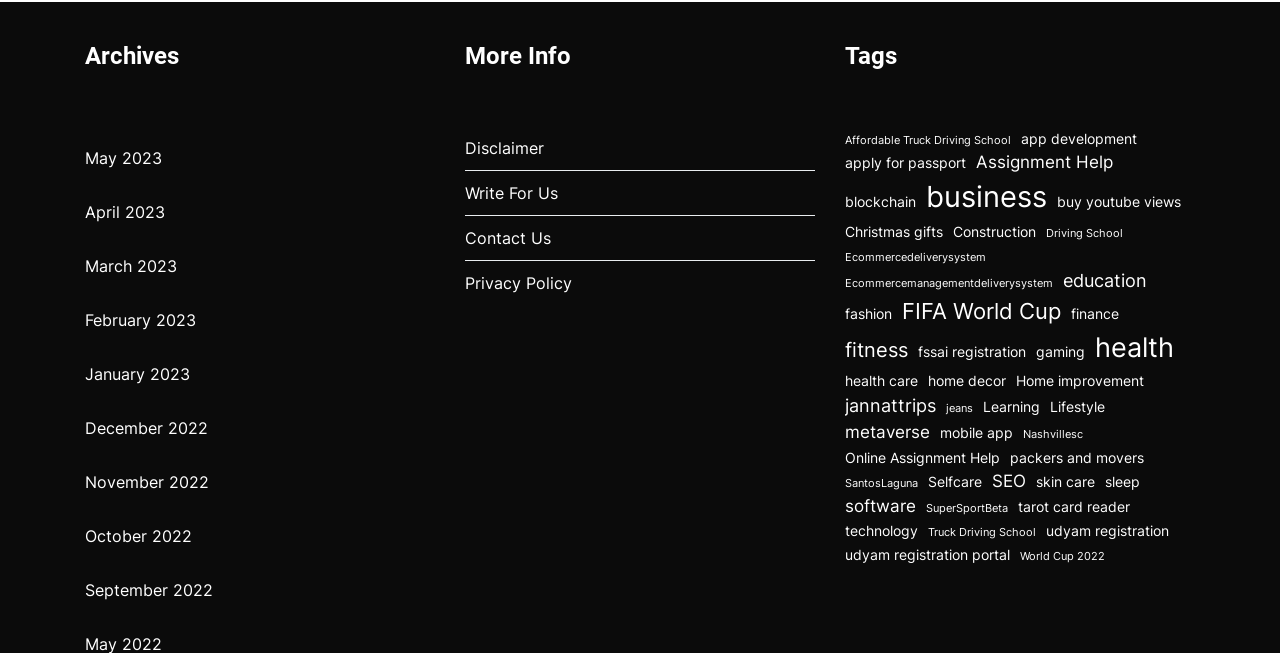Respond with a single word or phrase for the following question: 
What is the second link under the 'More Info' heading?

Write For Us